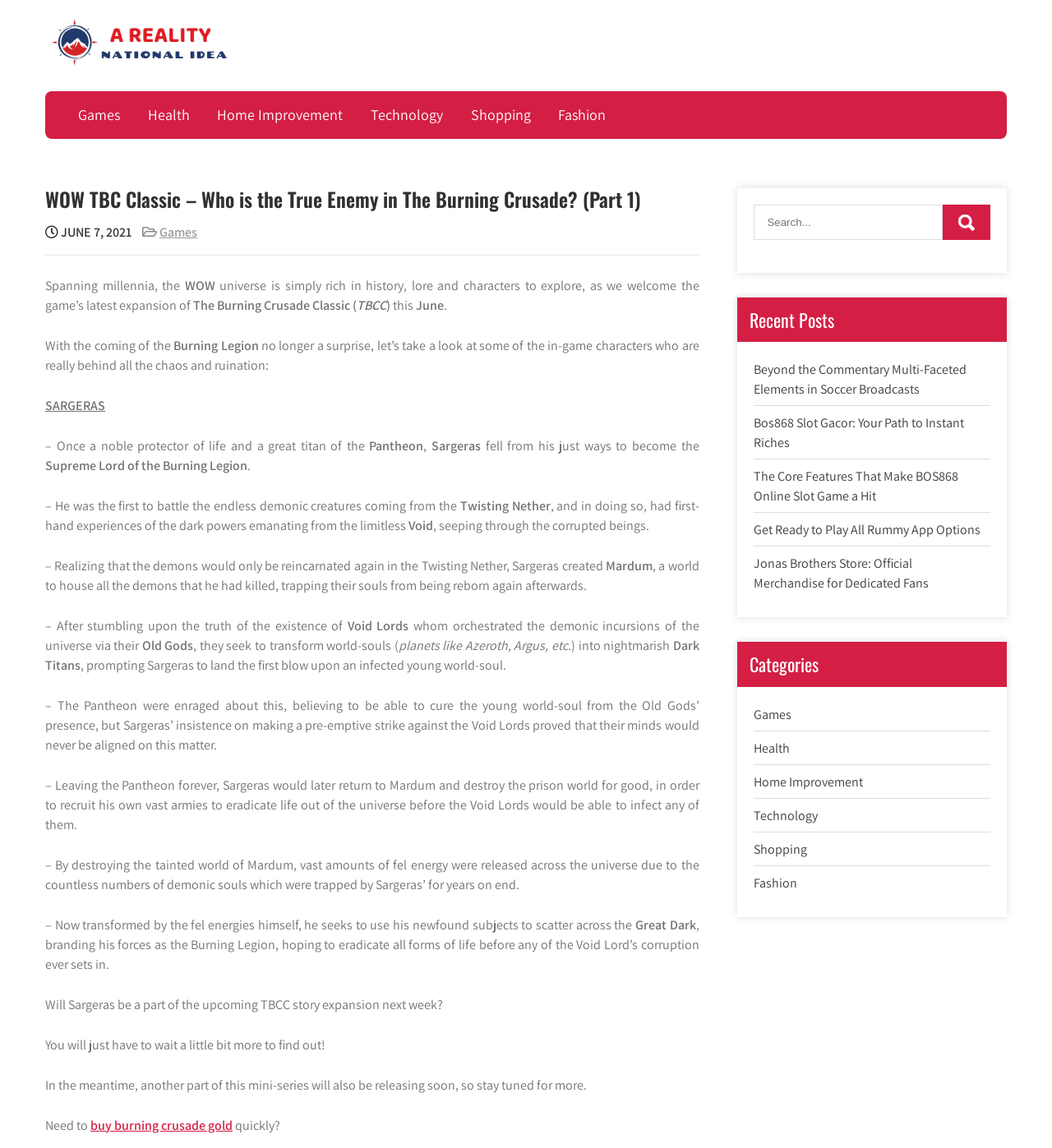Please find the bounding box coordinates of the element that you should click to achieve the following instruction: "Read article 'WOW TBC Classic – Who is the True Enemy in The Burning Crusade? (Part 1)'". The coordinates should be presented as four float numbers between 0 and 1: [left, top, right, bottom].

[0.043, 0.164, 0.665, 0.183]